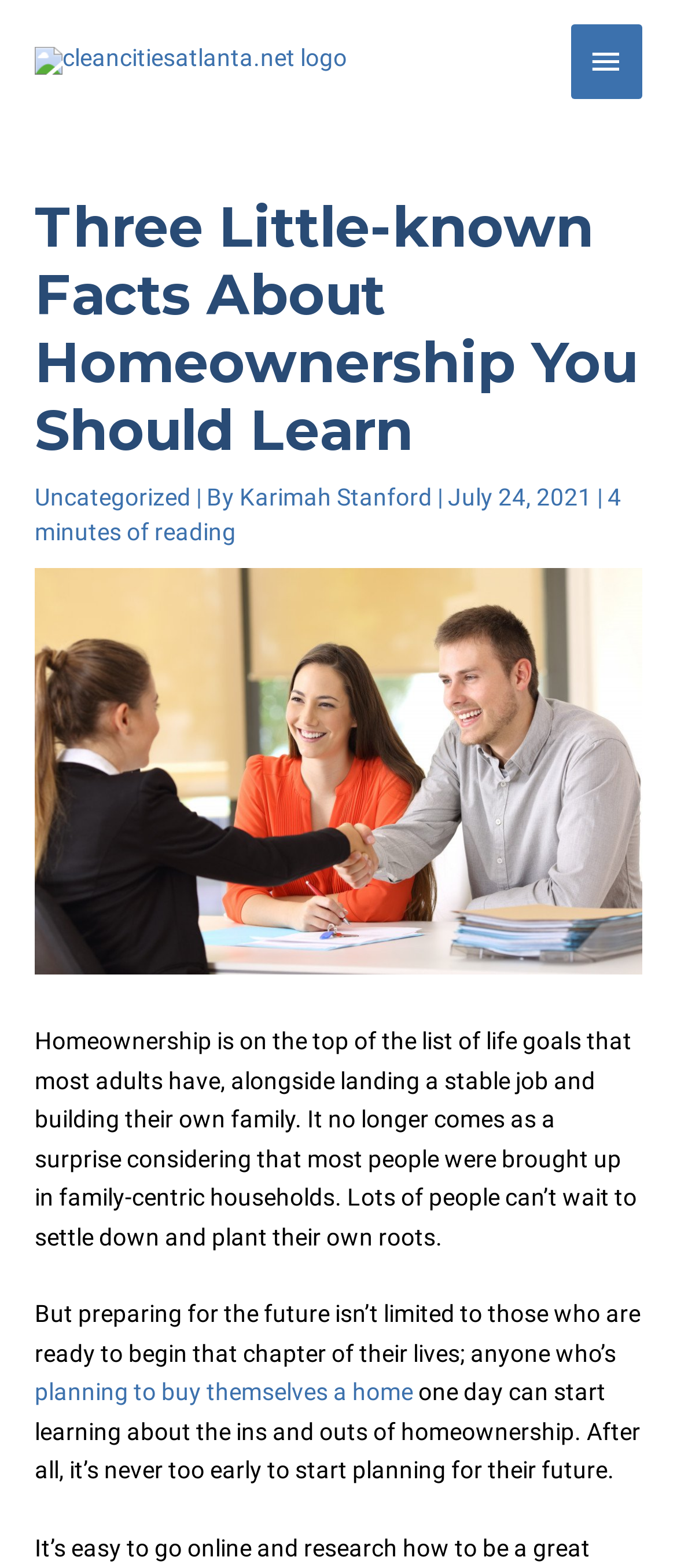What is the author of the article?
Your answer should be a single word or phrase derived from the screenshot.

Karimah Stanford